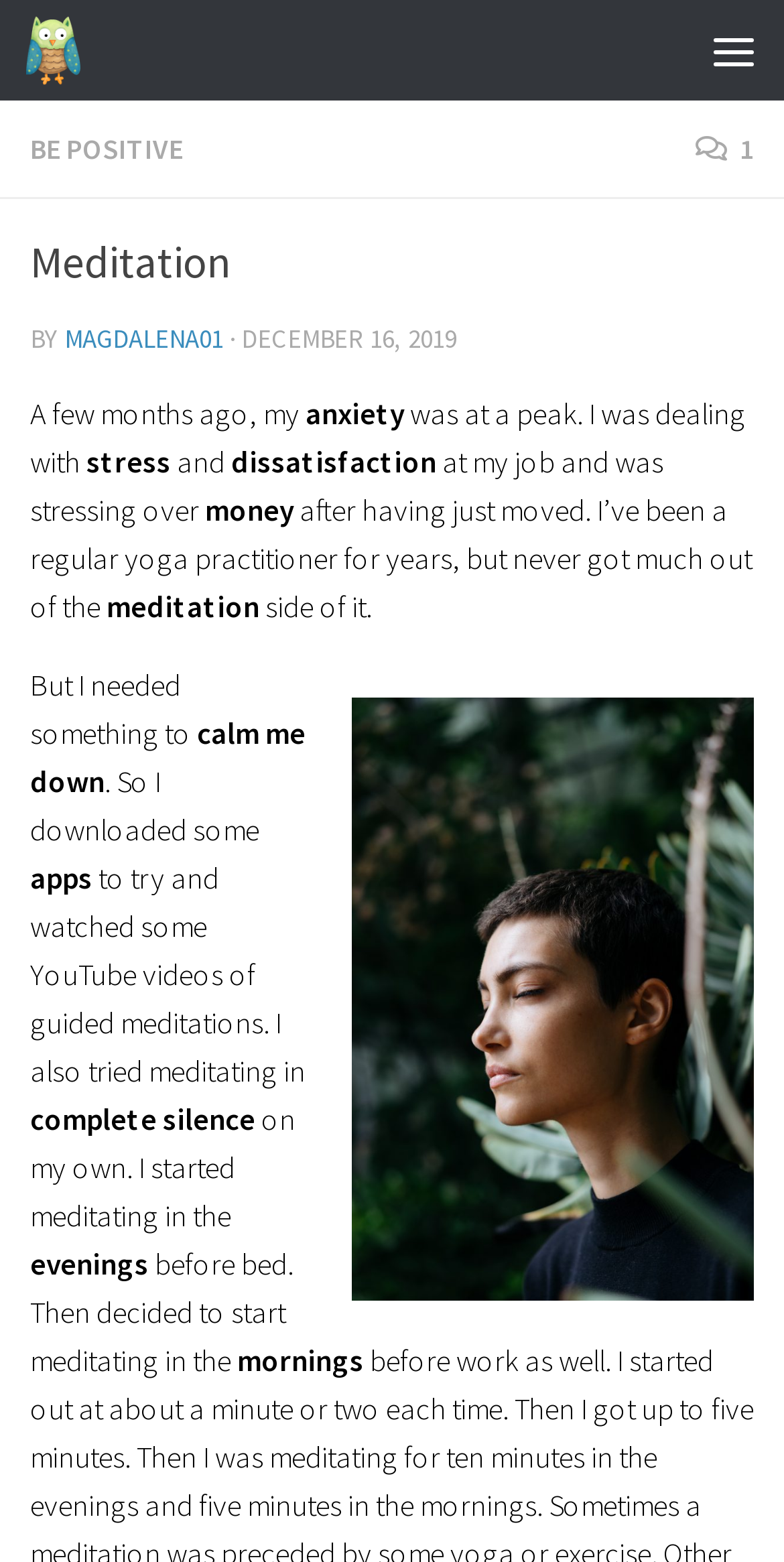What did the author try to calm down?
Using the image as a reference, answer with just one word or a short phrase.

Anxiety